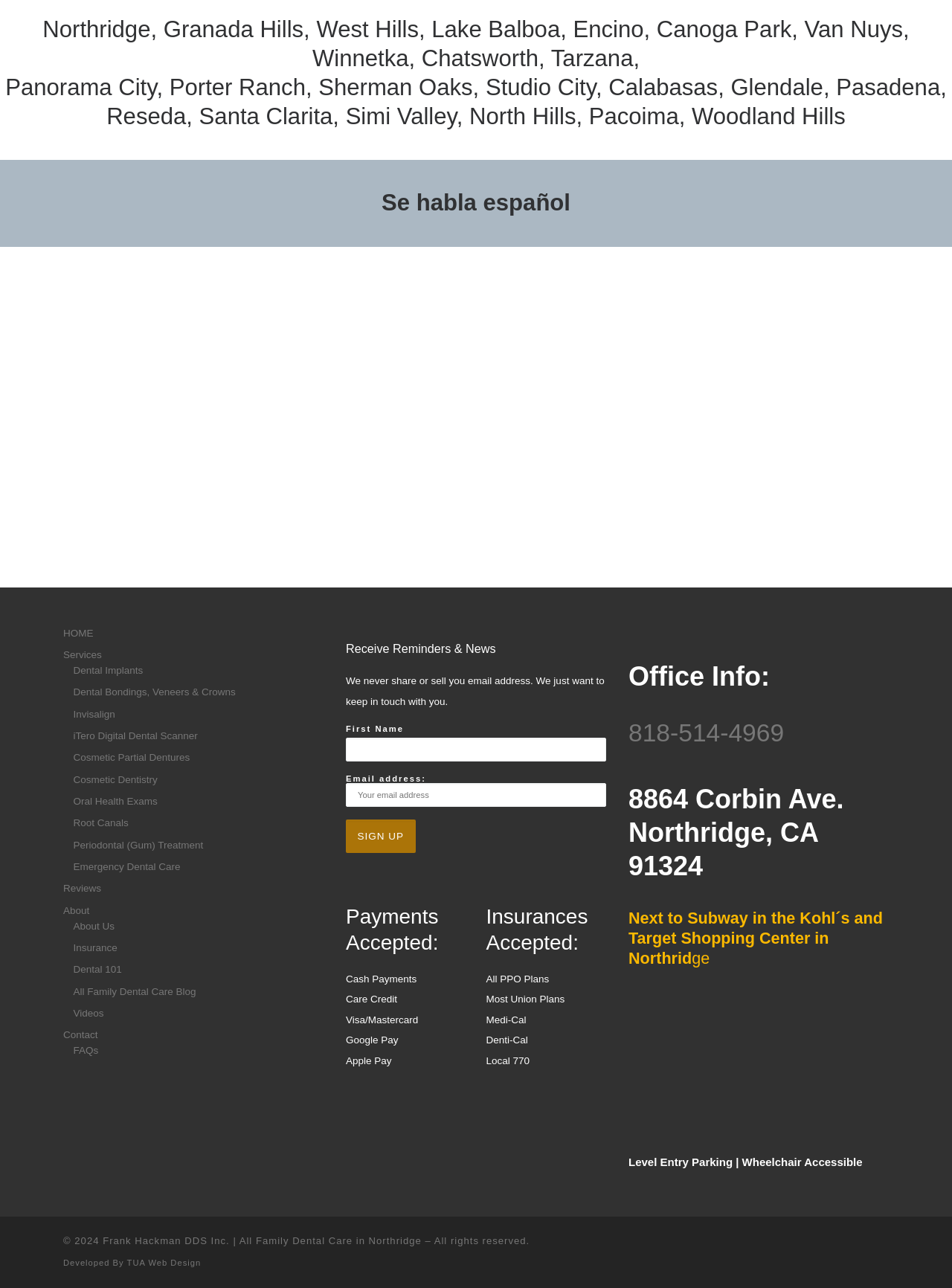Answer succinctly with a single word or phrase:
What types of payments are accepted by the dental care center?

Cash, Care Credit, Visa/Mastercard, Google Pay, Apple Pay